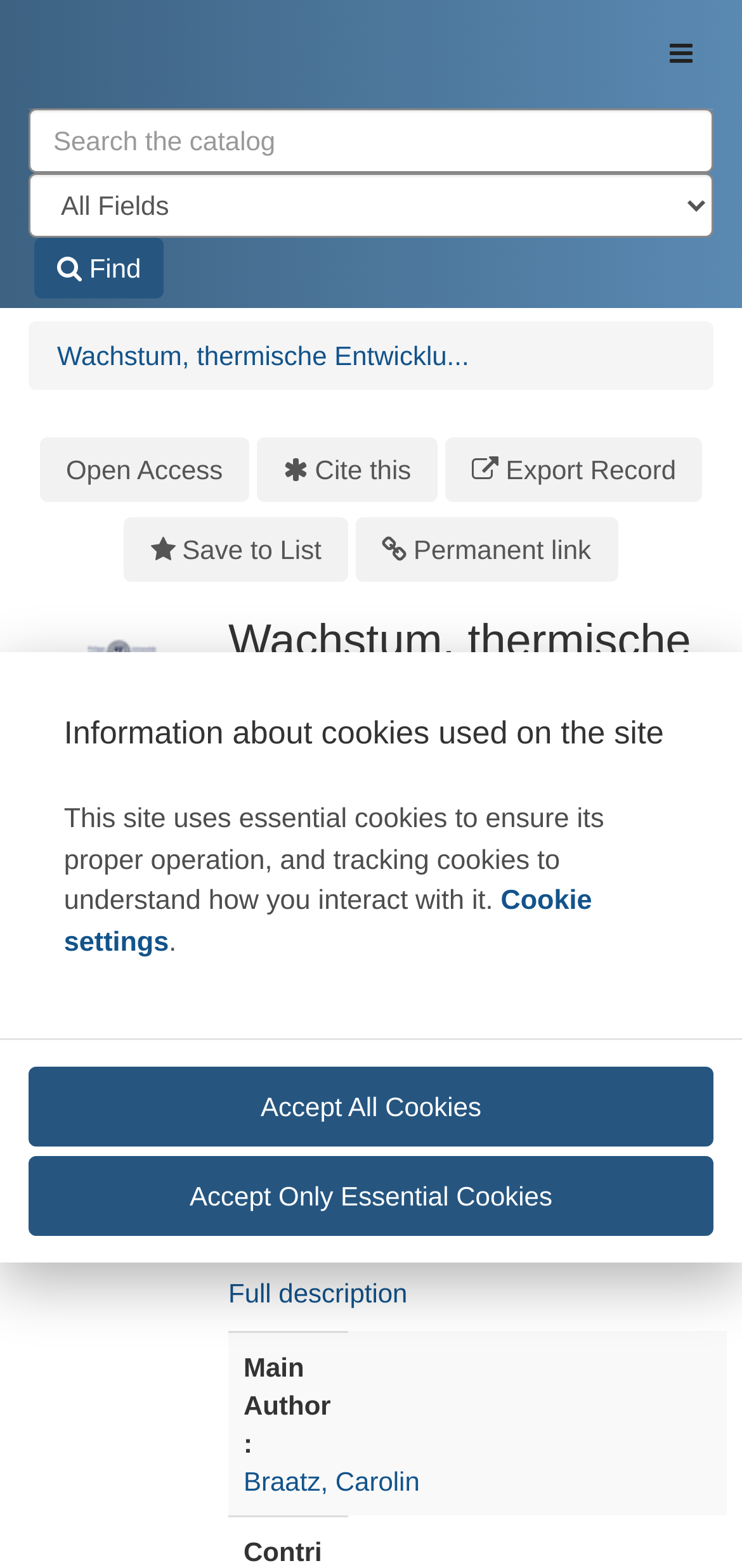Please identify the bounding box coordinates of the clickable region that I should interact with to perform the following instruction: "Open access". The coordinates should be expressed as four float numbers between 0 and 1, i.e., [left, top, right, bottom].

[0.053, 0.279, 0.336, 0.32]